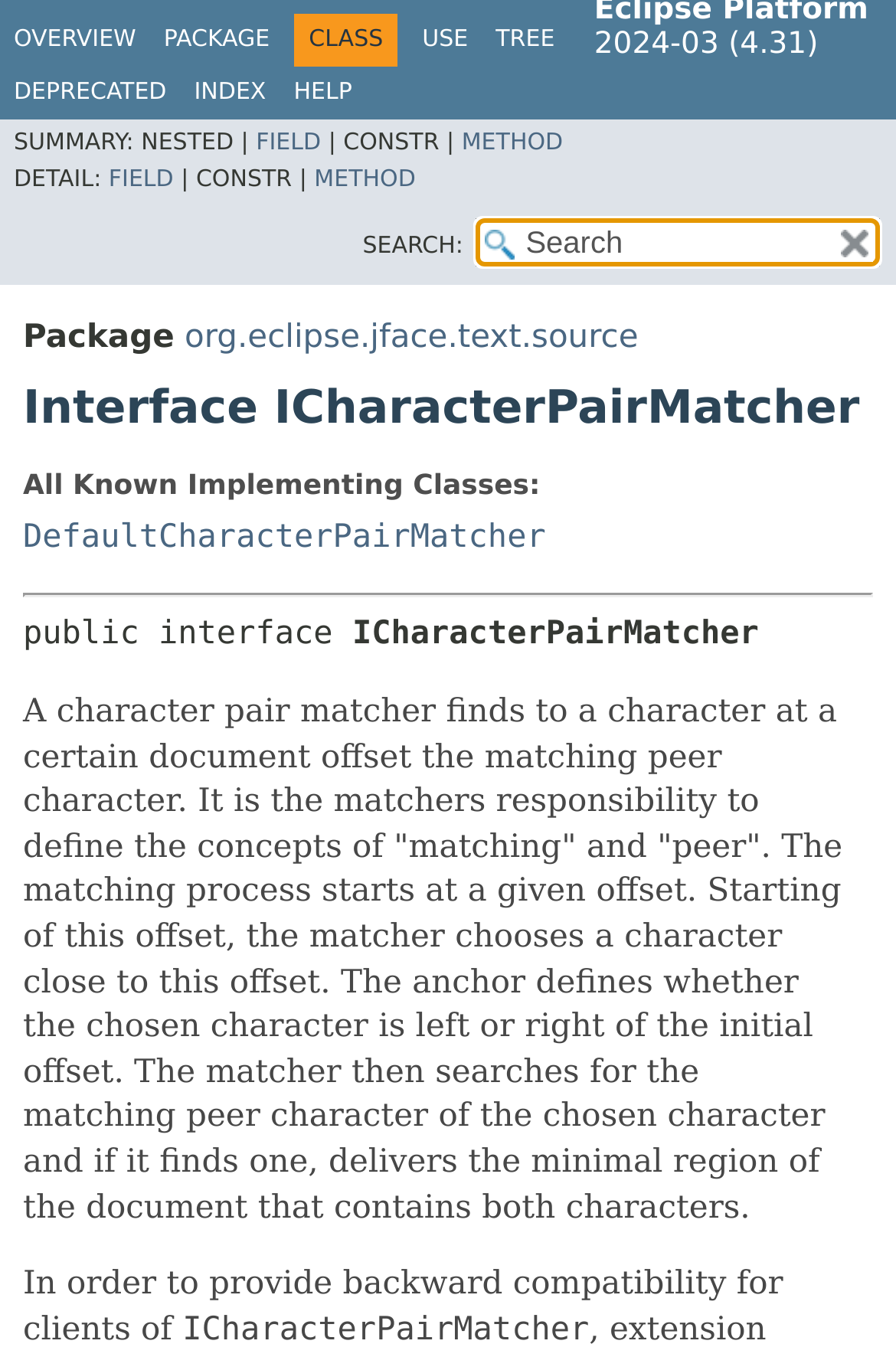Write an elaborate caption that captures the essence of the webpage.

This webpage appears to be a documentation page for the Eclipse Platform API Specification, specifically for the `ICharacterPairMatcher` interface. 

At the top of the page, there is a title "ICharacterPairMatcher (Eclipse Platform API Specification)" and a version number "2024-03 (4.31)". Below the title, there are several links, including "OVERVIEW", "PACKAGE", "CLASS", "USE", "TREE", "DEPRECATED", "INDEX", and "HELP", which are likely navigation links to different sections of the documentation.

Following the links, there is a summary section with several subheadings, including "SUMMARY", "NESTED", "FIELD", "CONSTR", "METHOD", and "DETAIL". Each subheading has a corresponding link or text description.

On the right side of the page, there is a search box with a label "SEARCH:" and a reset button. 

Below the search box, there is a section with a heading "Interface ICharacterPairMatcher" and a description list that provides information about the interface, including a list of known implementing classes. 

The page also contains a detailed description of the `ICharacterPairMatcher` interface, which explains its purpose and functionality. The description is divided into several paragraphs and provides a detailed explanation of how the interface works.